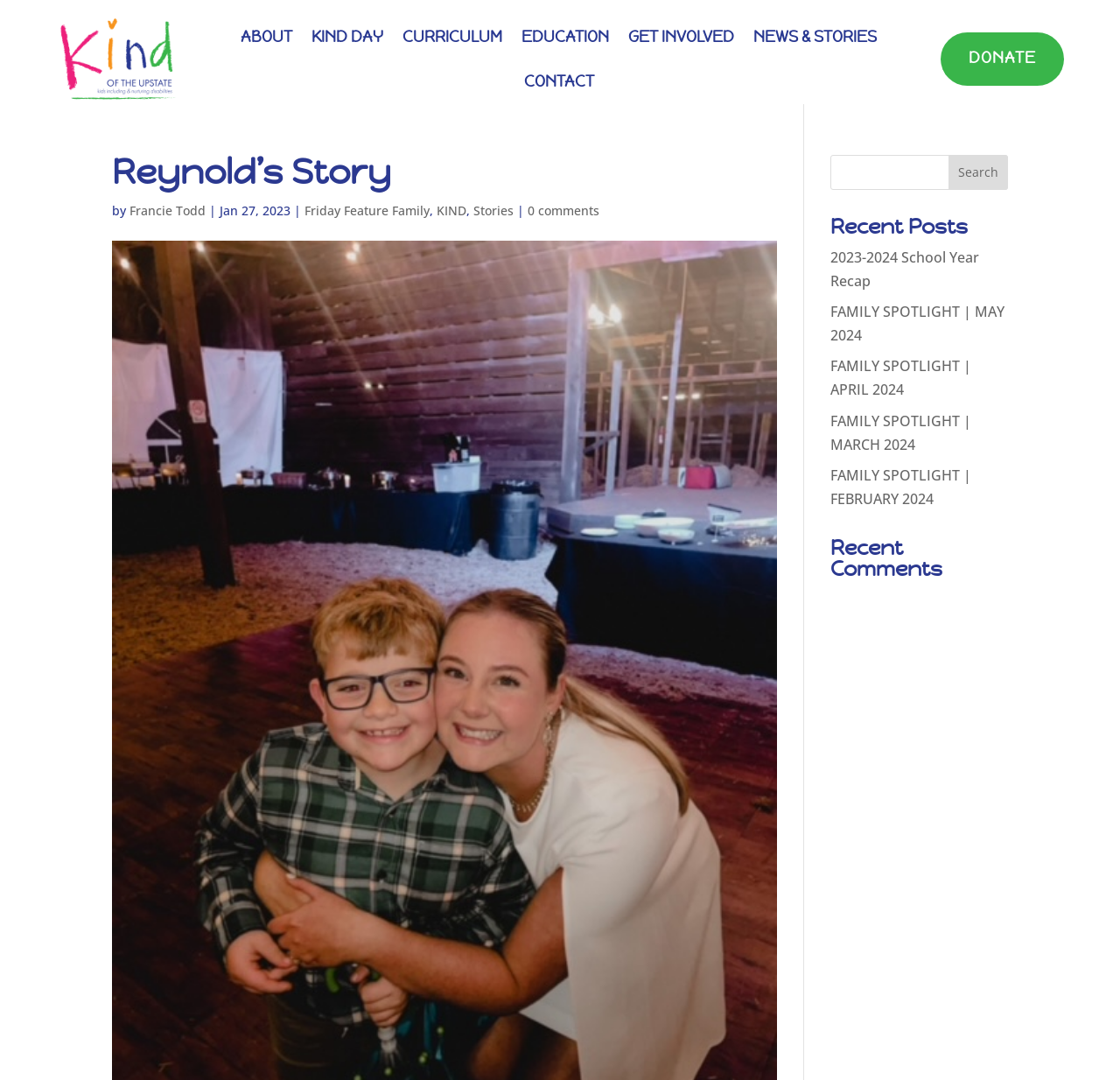How many links are there in the main navigation menu?
Look at the screenshot and respond with one word or a short phrase.

7